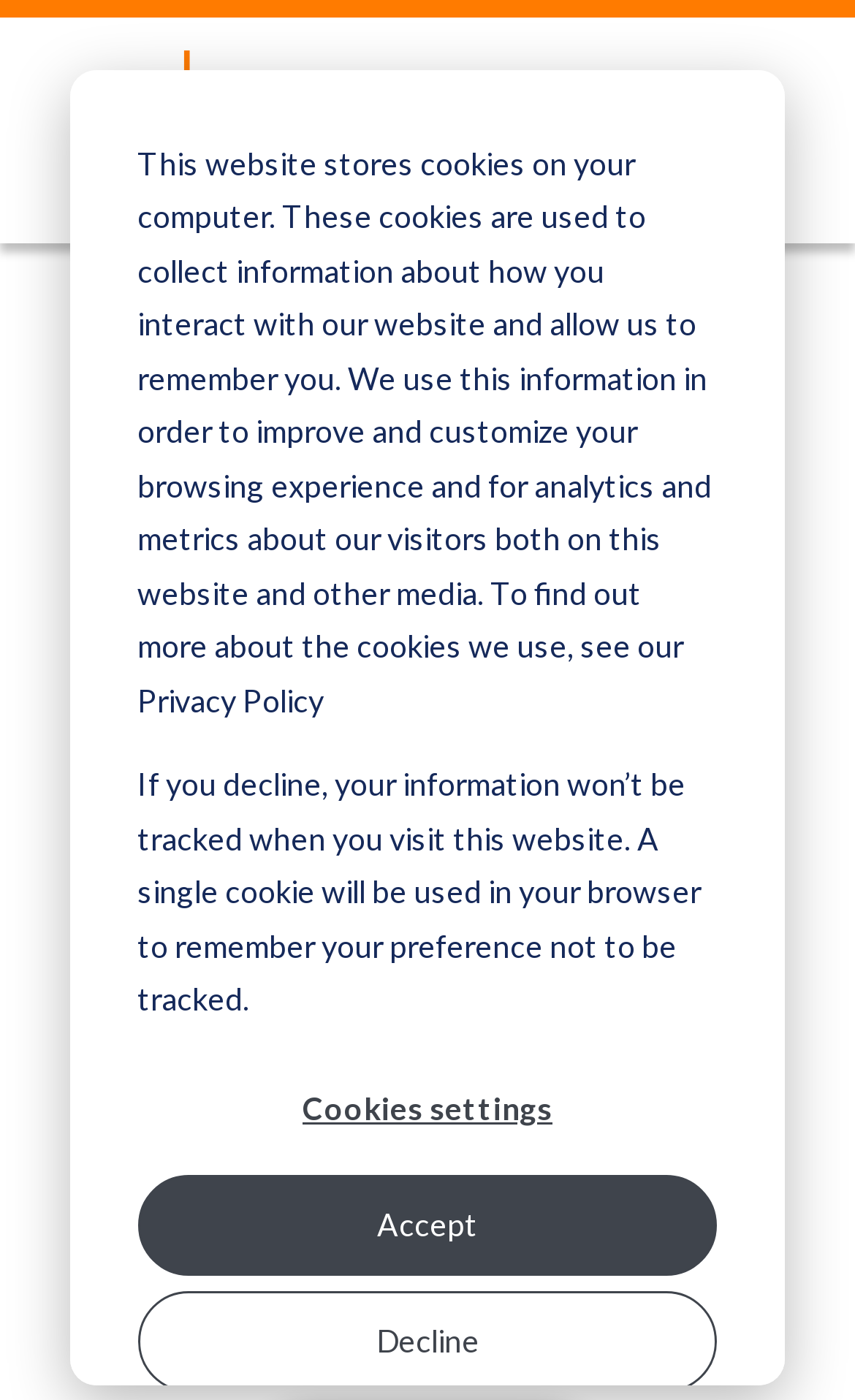Respond to the question below with a single word or phrase:
What is the tone of the webpage?

Professional